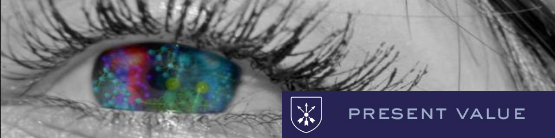What themes are encapsulated in the overall composition?
Provide a short answer using one word or a brief phrase based on the image.

Insight, perspective